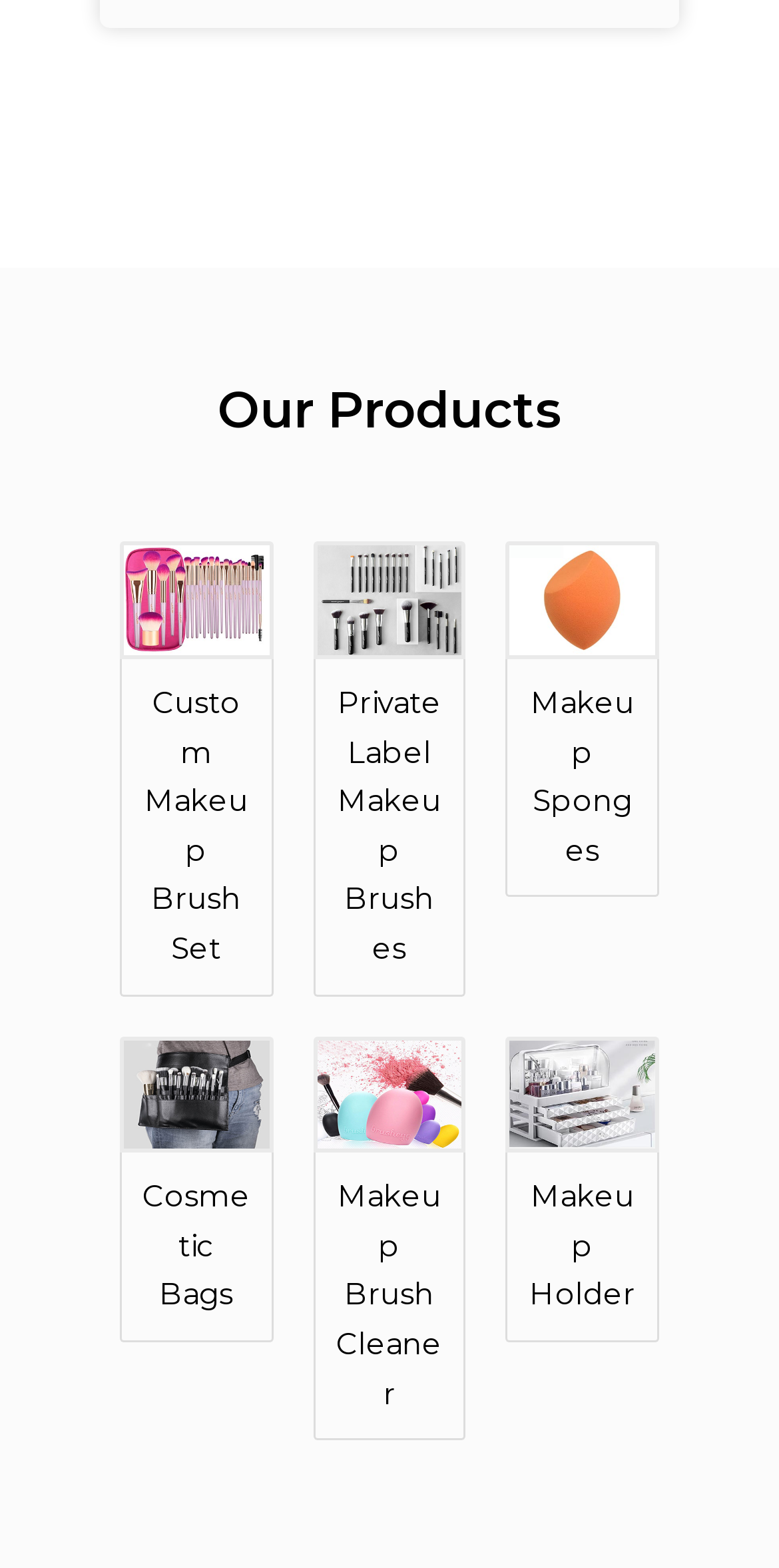Please specify the bounding box coordinates of the clickable section necessary to execute the following command: "Learn about Custom Makeup Brush Set".

[0.185, 0.437, 0.319, 0.617]